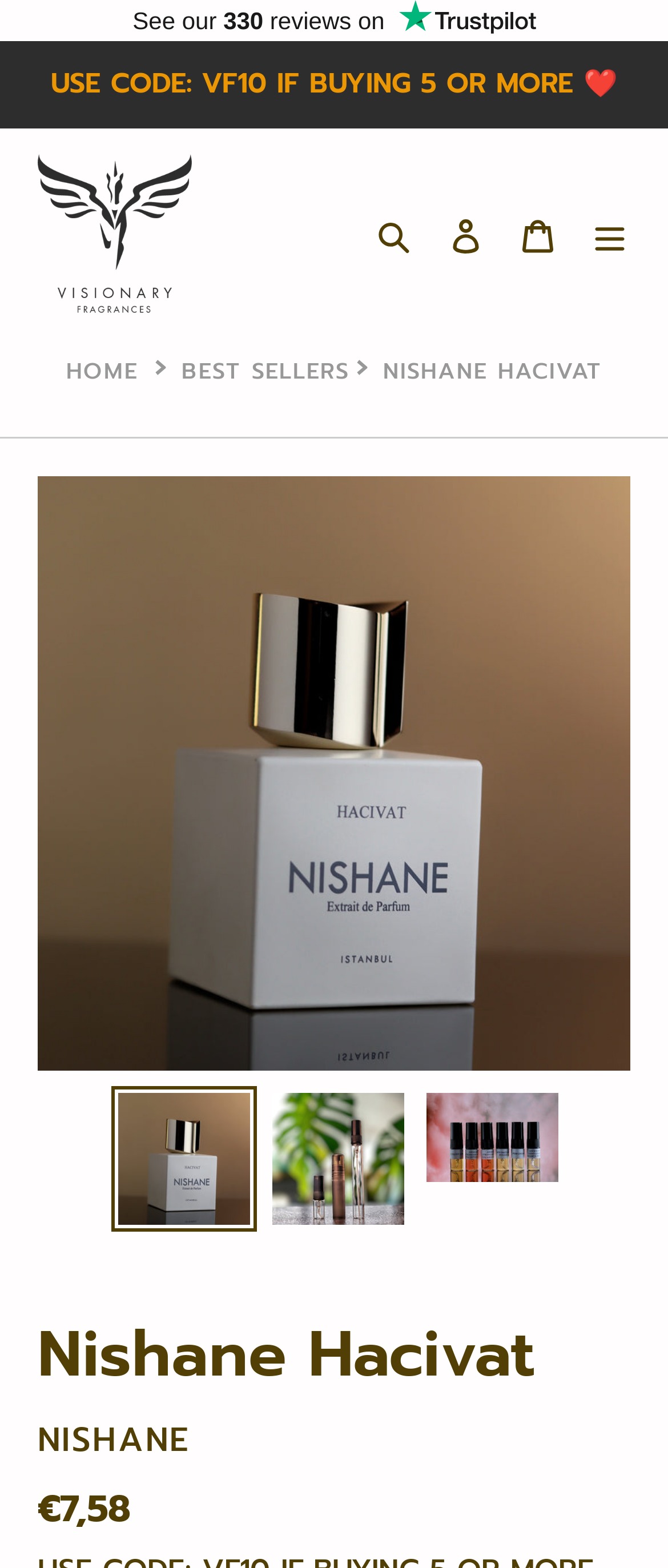Please locate the bounding box coordinates of the element that should be clicked to complete the given instruction: "View customer reviews".

[0.0, 0.0, 1.0, 0.026]